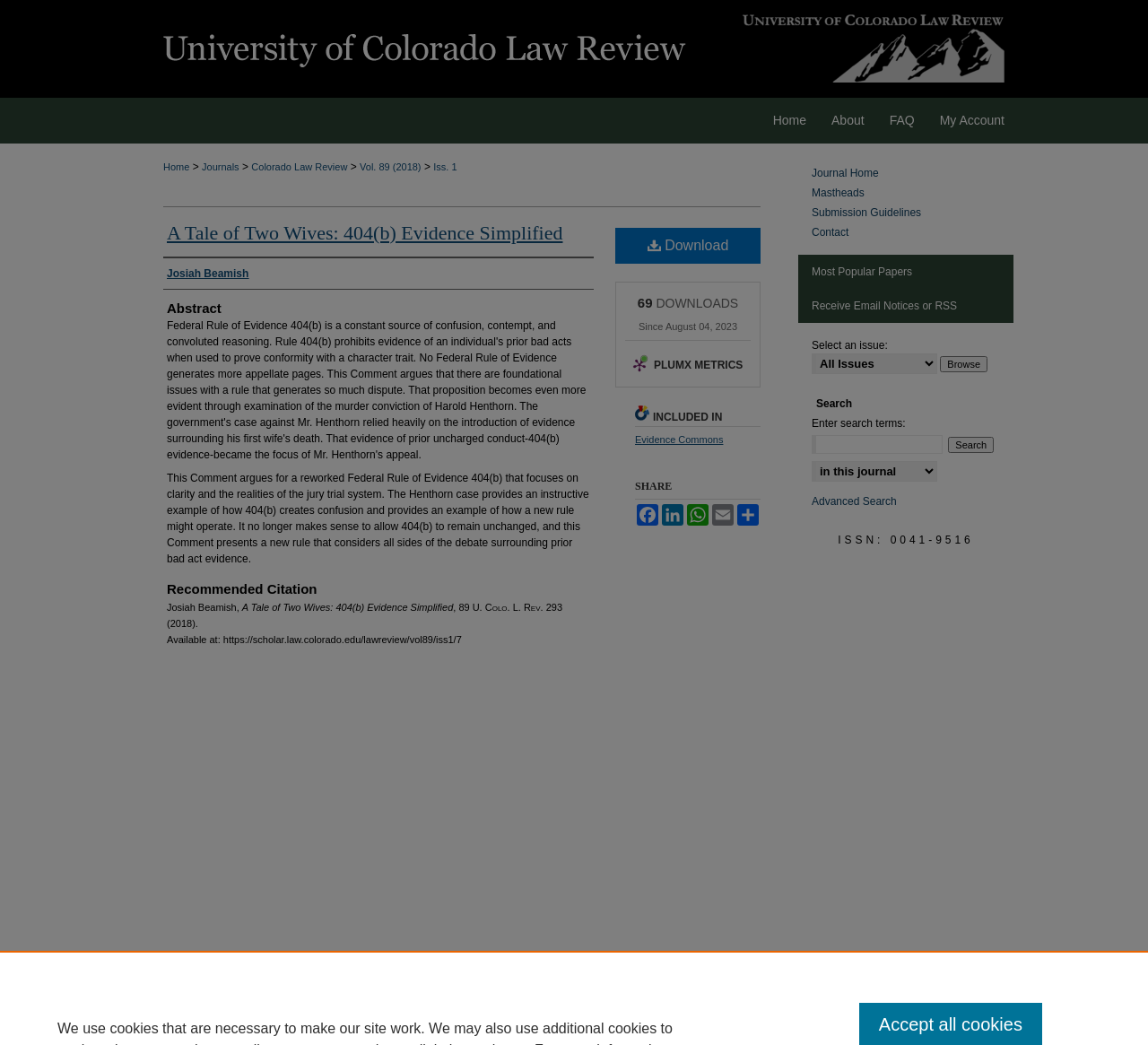What is the title of the article?
Please respond to the question with a detailed and well-explained answer.

I found the title of the article by looking at the heading element with the text 'A Tale of Two Wives: 404(b) Evidence Simplified' which is located at the top of the webpage.